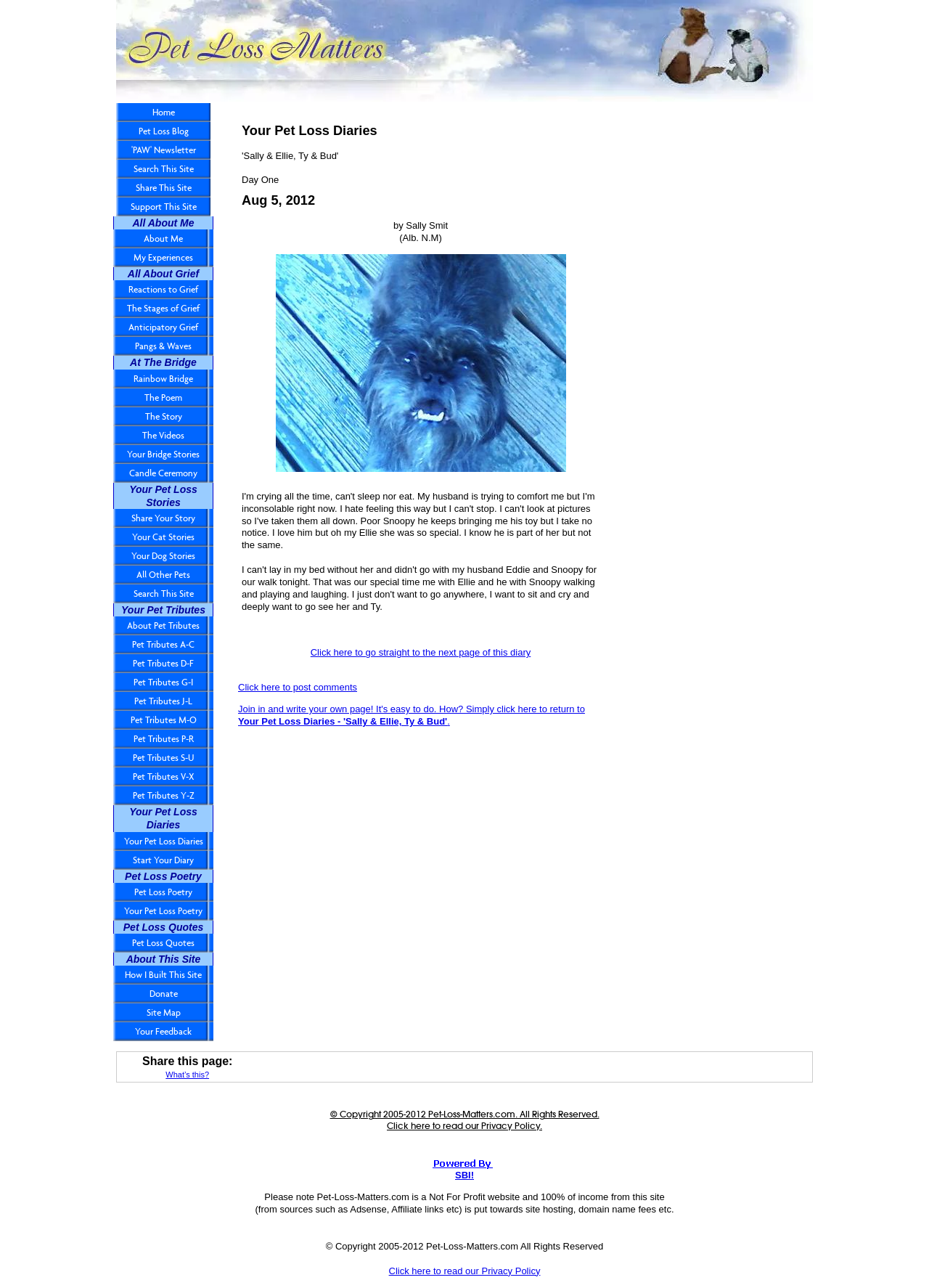Provide a thorough description of the webpage you see.

This webpage is a personal diary entry about pet loss, titled "Your Pet Loss Diaries 'Sally & Ellie, Ty & Bud' Day One Aug 5, 2012". The title is displayed prominently at the top of the page, with the author's name "Sally Smit" and location "Alb. N.M" written below it. 

Below the title, there are several links to navigate to other pages of the diary, including a link to post comments and to write one's own page. On the top-left corner, there are links to the homepage, pet loss blog, newsletter, search, share, and support this site.

The main content of the page is divided into several sections, each with its own heading. The sections include "All About Me", "All About Grief", "At The Bridge", "Your Pet Loss Stories", "Your Pet Tributes", "Your Pet Loss Diaries", "Pet Loss Poetry", "Pet Loss Quotes", and "About This Site". Each section contains multiple links to related topics, such as reactions to grief, stages of grief, and pet tributes.

At the bottom of the page, there is a layout table with a cell containing a link to share the page and a cell with a copyright notice. Below the table, there is a link to the privacy policy and an image of SBI. The page ends with a note about the website being not for profit and a copyright notice.

Overall, the webpage is a personal and emotional reflection on pet loss, with many resources and links to related topics.